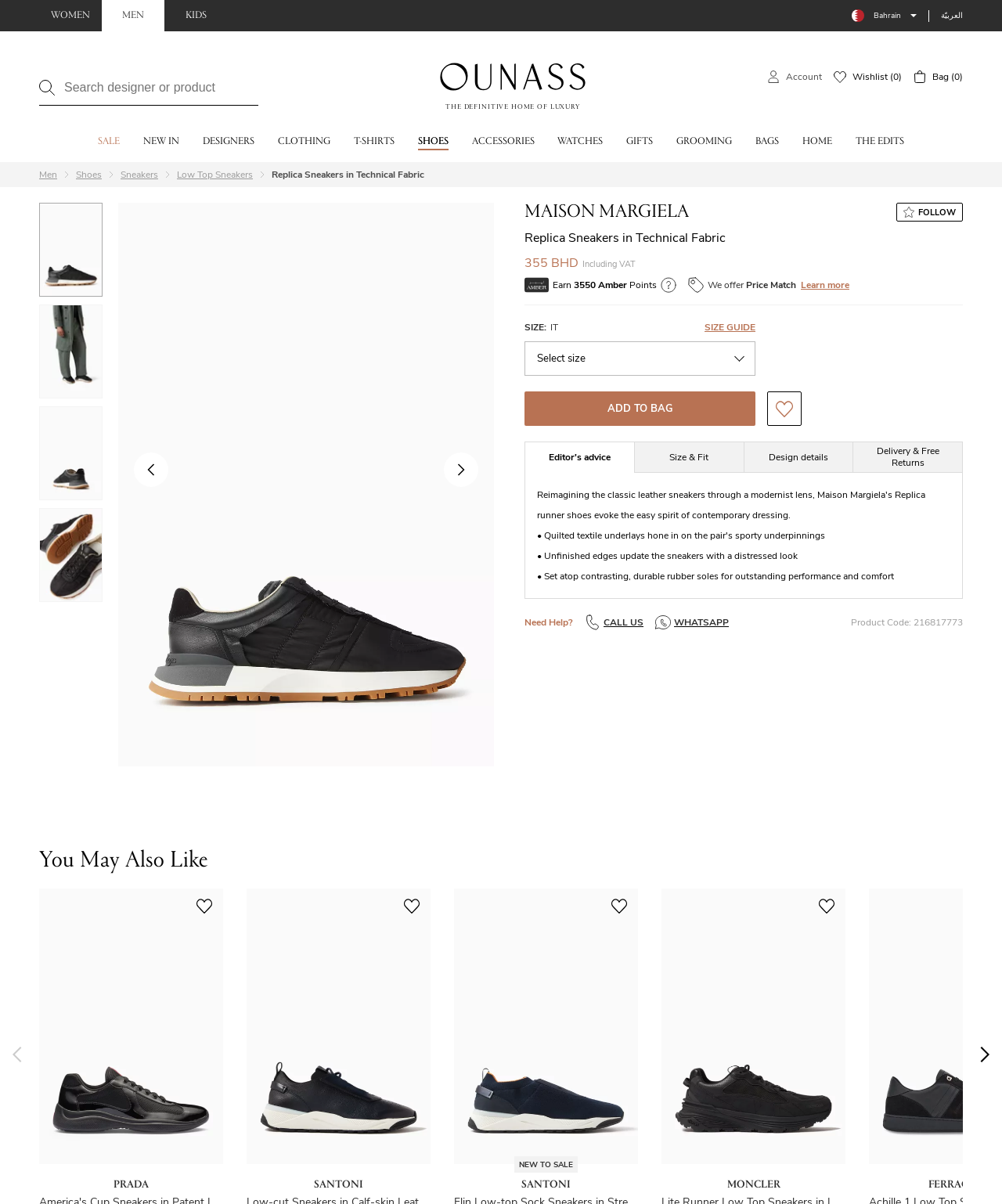Locate the bounding box coordinates of the segment that needs to be clicked to meet this instruction: "Click on the SHOES menu item".

[0.417, 0.113, 0.447, 0.125]